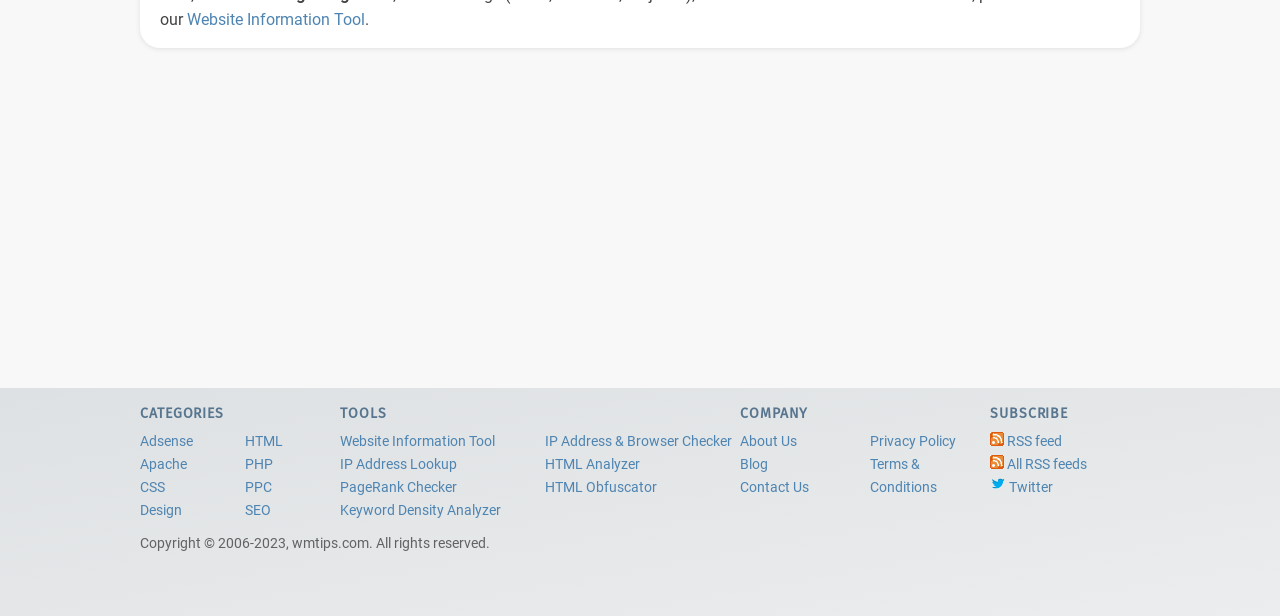Provide your answer in one word or a succinct phrase for the question: 
What is the main purpose of this website?

Provide tools and information